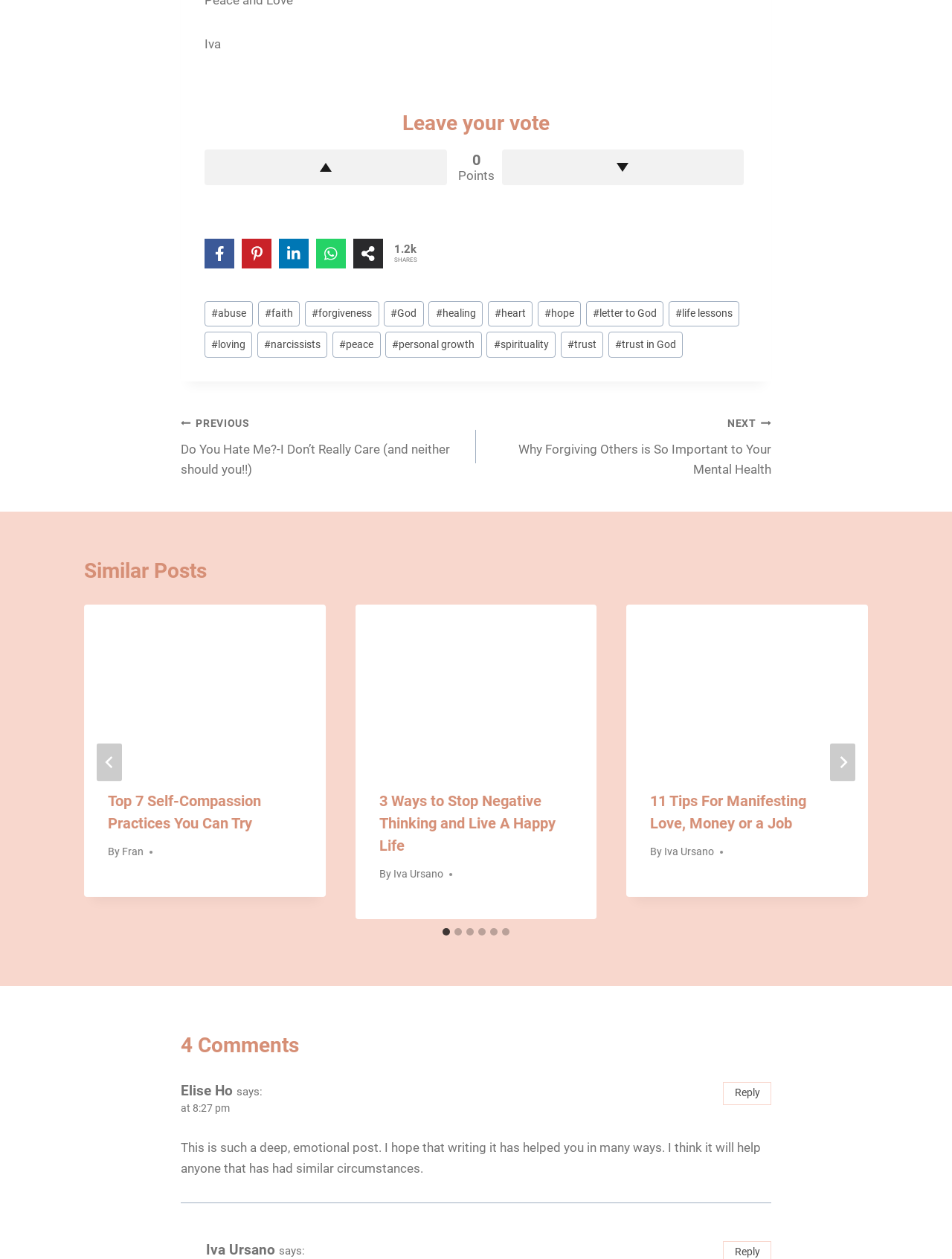Identify the bounding box coordinates of the region that should be clicked to execute the following instruction: "View previous post".

[0.19, 0.328, 0.5, 0.381]